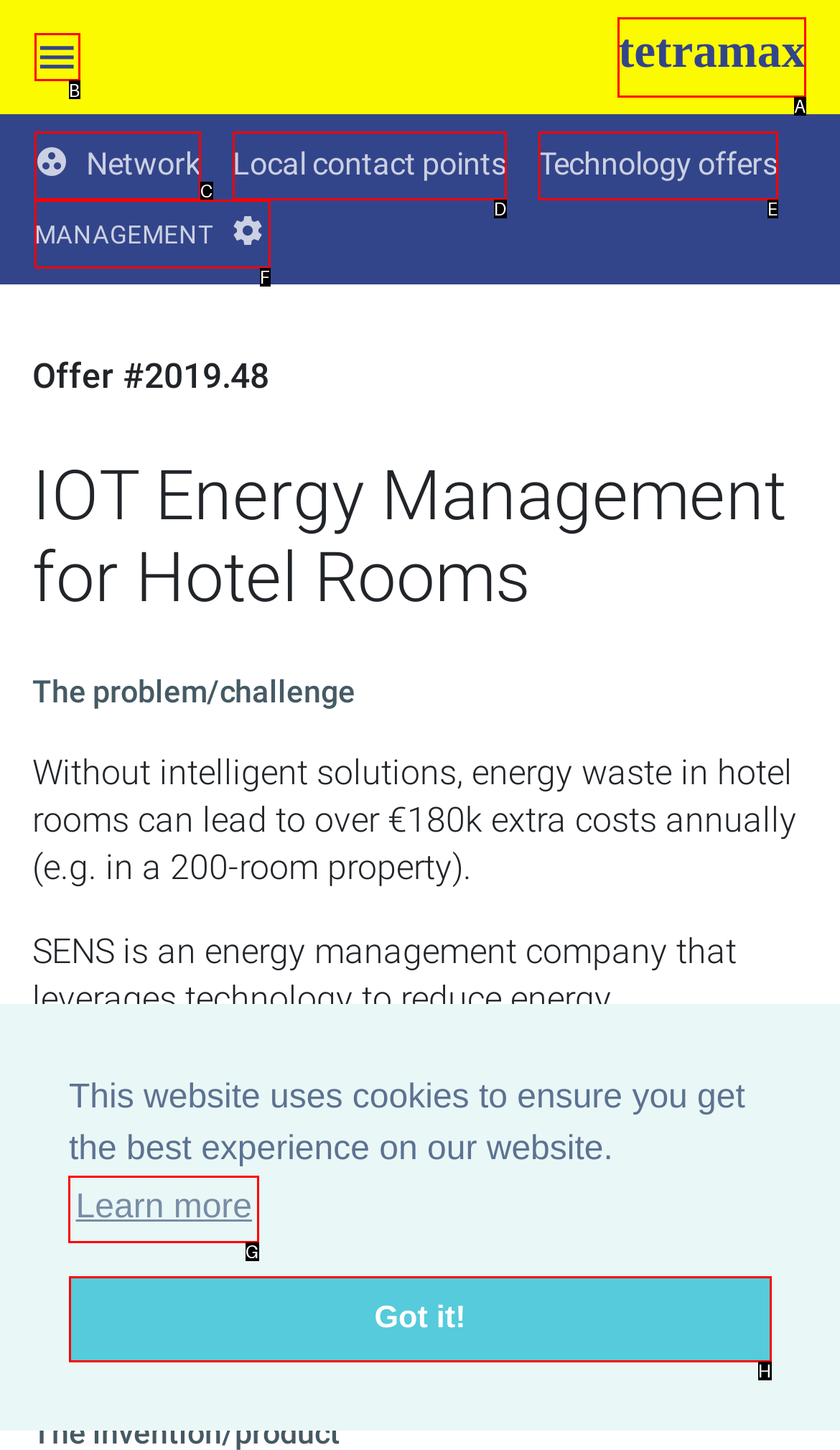What option should I click on to execute the task: Learn more about cookies? Give the letter from the available choices.

G